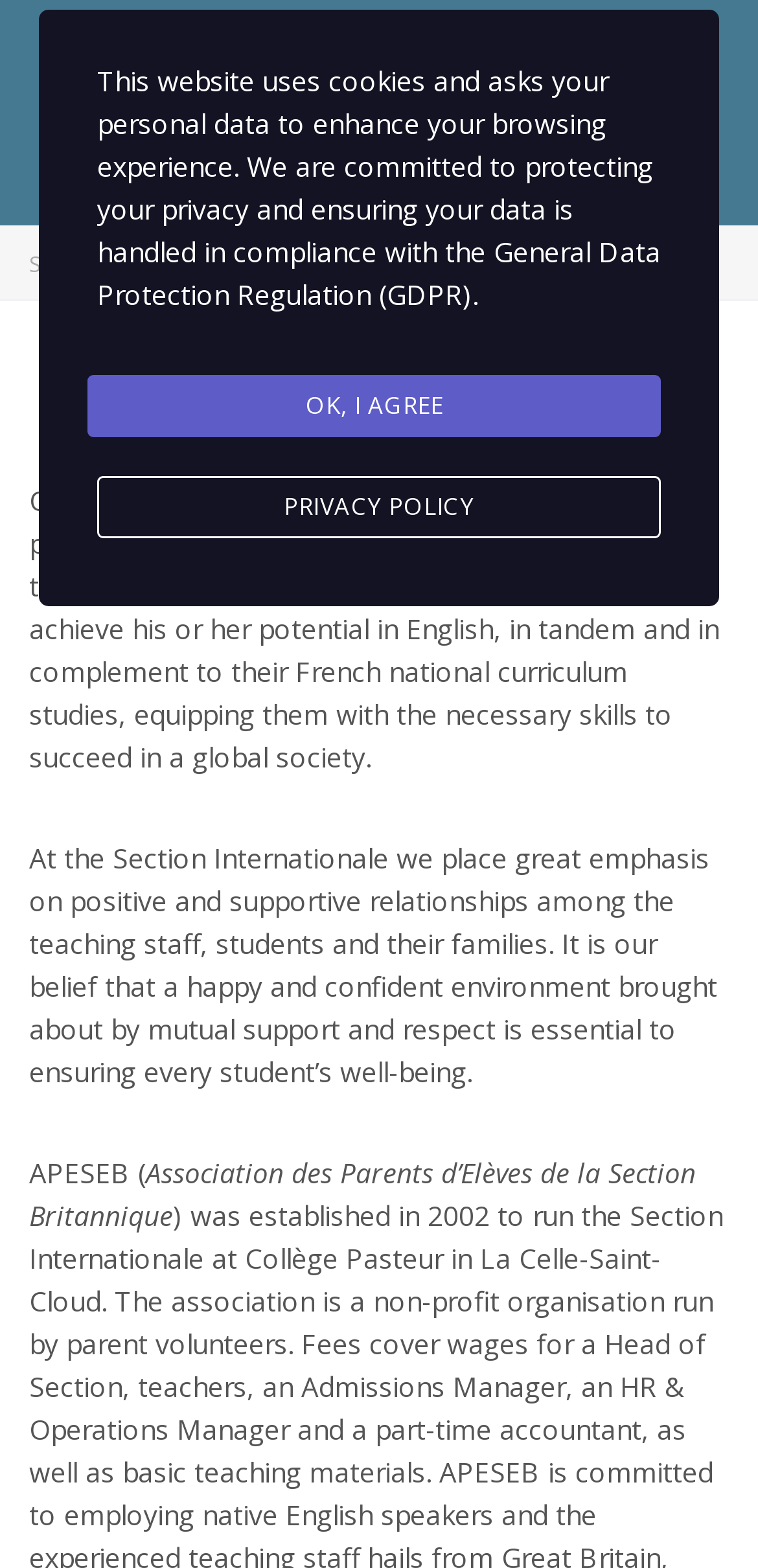Please find the bounding box for the following UI element description. Provide the coordinates in (top-left x, top-left y, bottom-right x, bottom-right y) format, with values between 0 and 1: Privacy Policy

[0.128, 0.304, 0.872, 0.343]